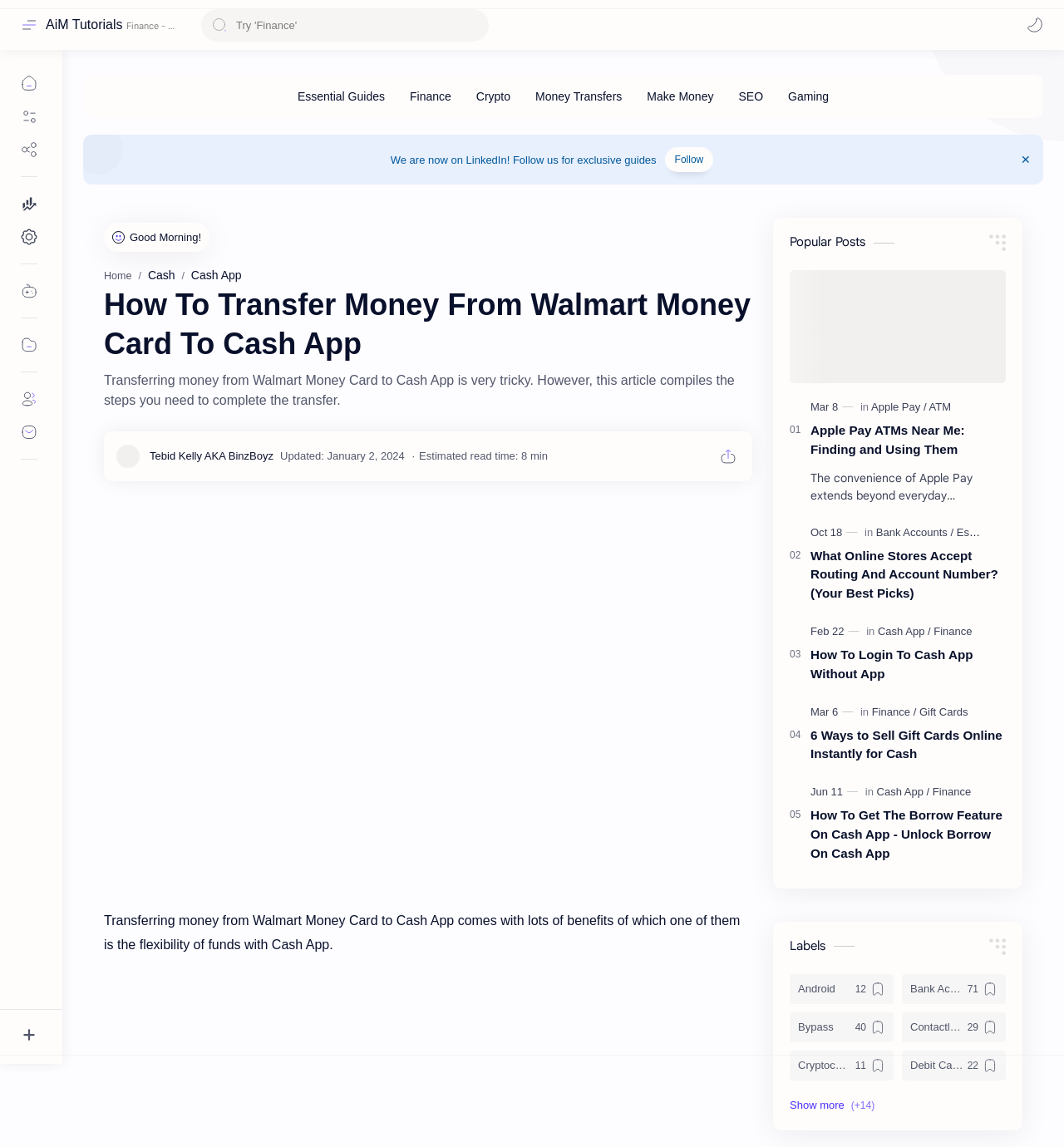Answer in one word or a short phrase: 
What is the estimated read time of the article?

8 min